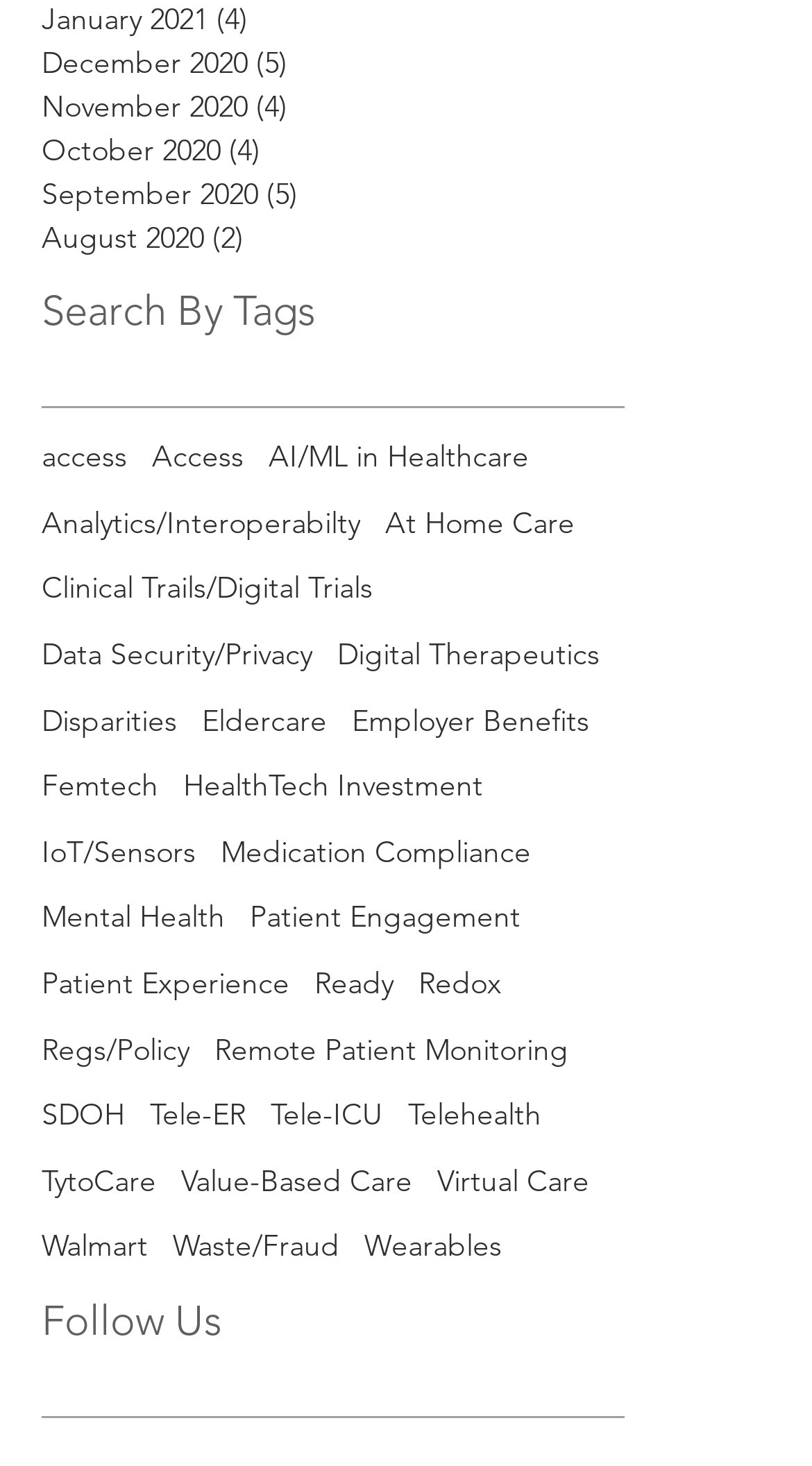How many posts were published in December 2020?
Please use the visual content to give a single word or phrase answer.

5 posts